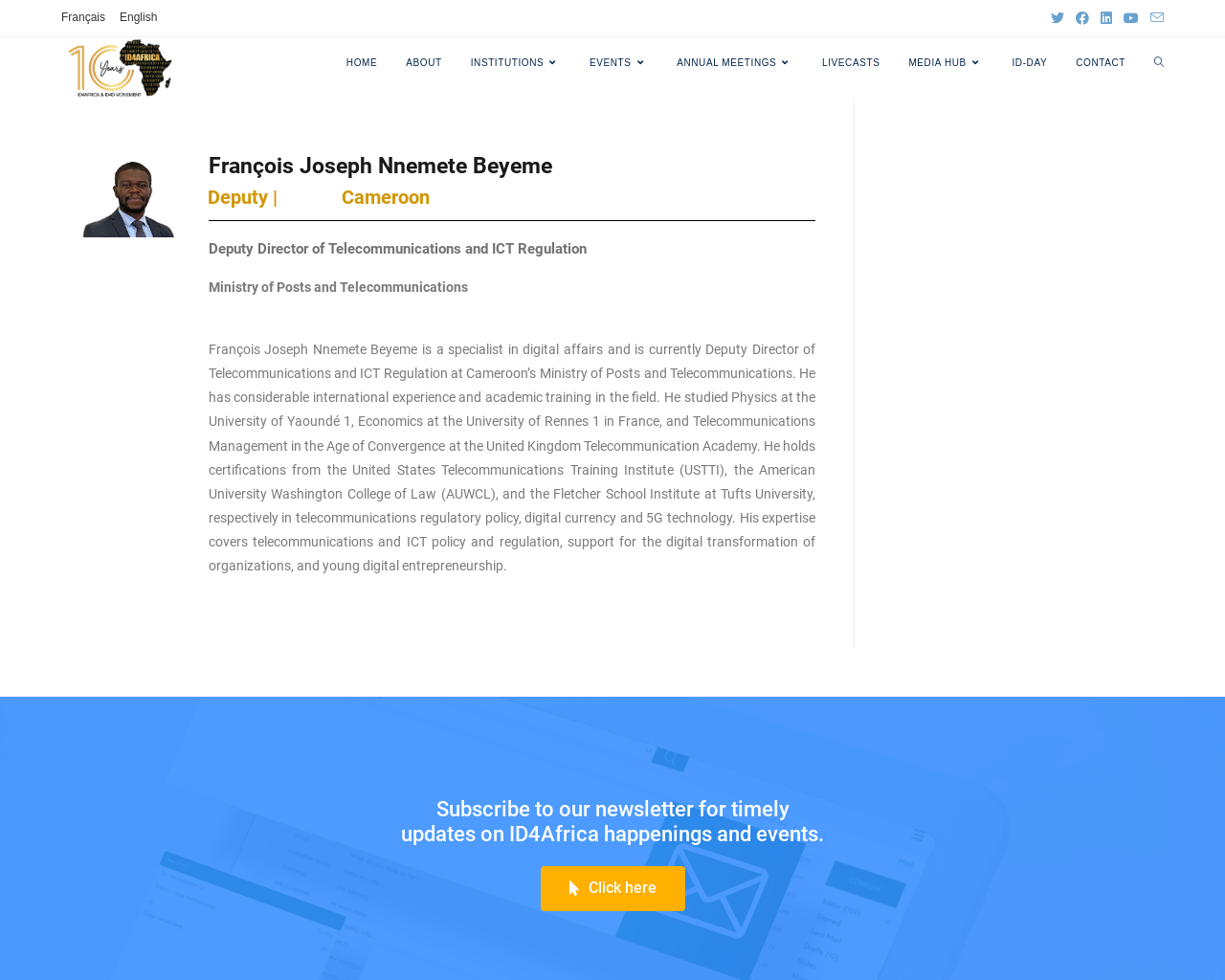Please identify the bounding box coordinates of the element on the webpage that should be clicked to follow this instruction: "Switch to French language". The bounding box coordinates should be given as four float numbers between 0 and 1, formatted as [left, top, right, bottom].

[0.05, 0.008, 0.086, 0.029]